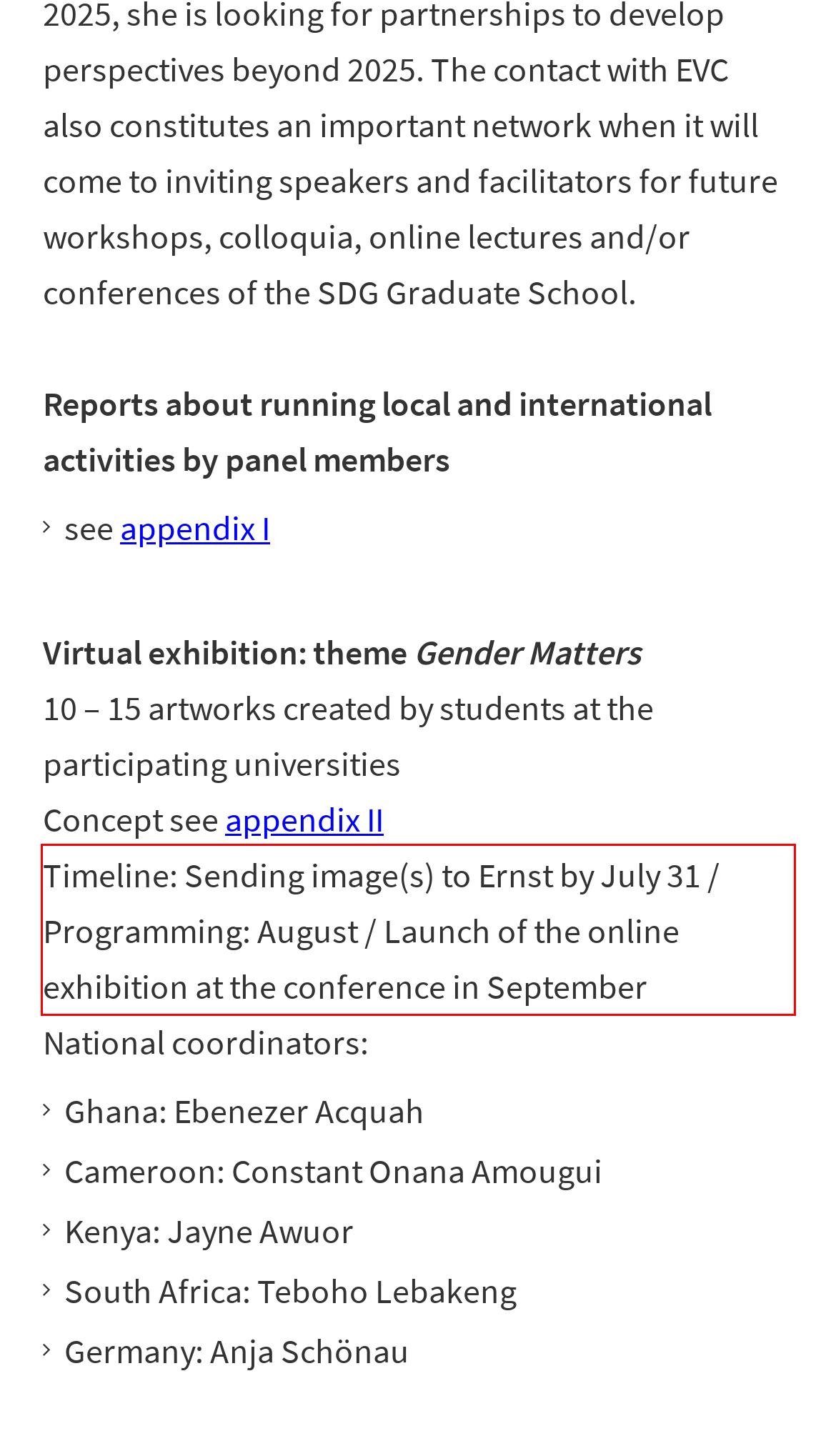Using the provided screenshot, read and generate the text content within the red-bordered area.

Timeline: Sending image(s) to Ernst by July 31 / Programming: August / Launch of the online exhibition at the conference in September